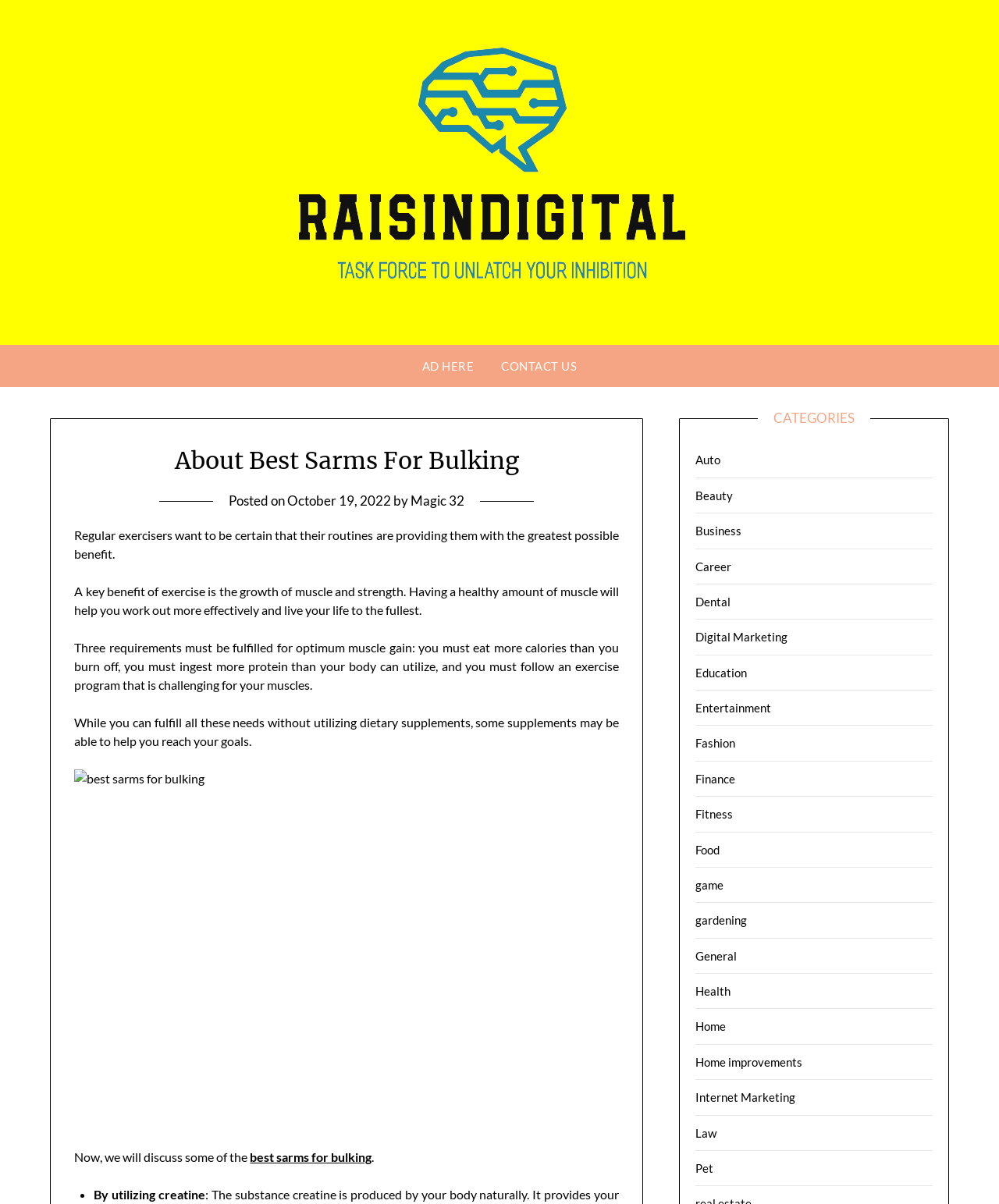Please identify the bounding box coordinates of the area that needs to be clicked to follow this instruction: "Click the 'Health' category".

[0.696, 0.817, 0.732, 0.829]